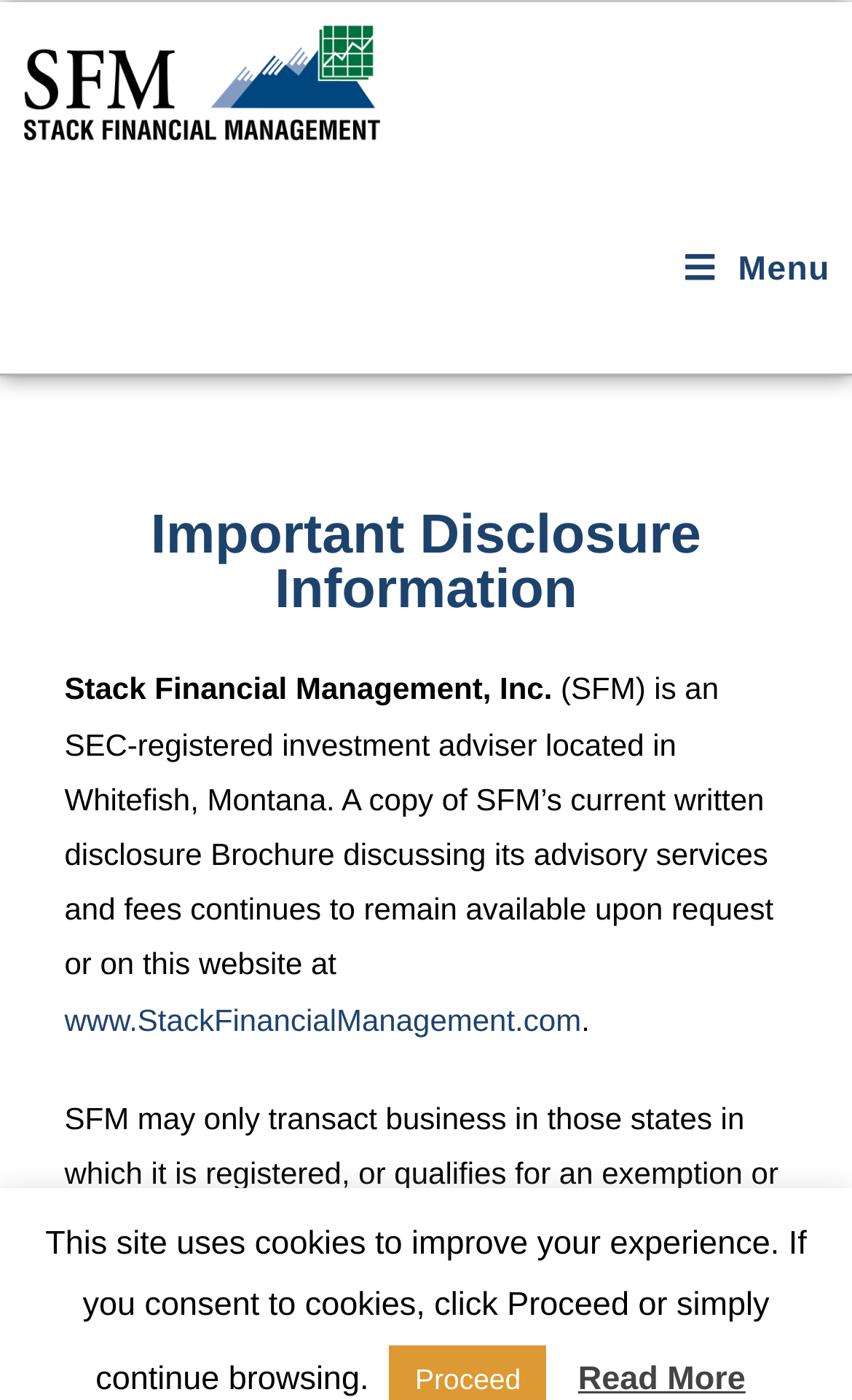What is the name of the investment advisor?
Examine the image and provide an in-depth answer to the question.

The name of the investment advisor can be found in the link at the top of the page, which says 'Stack Financial Management', and also in the static text that describes the company as 'Stack Financial Management, Inc.'.